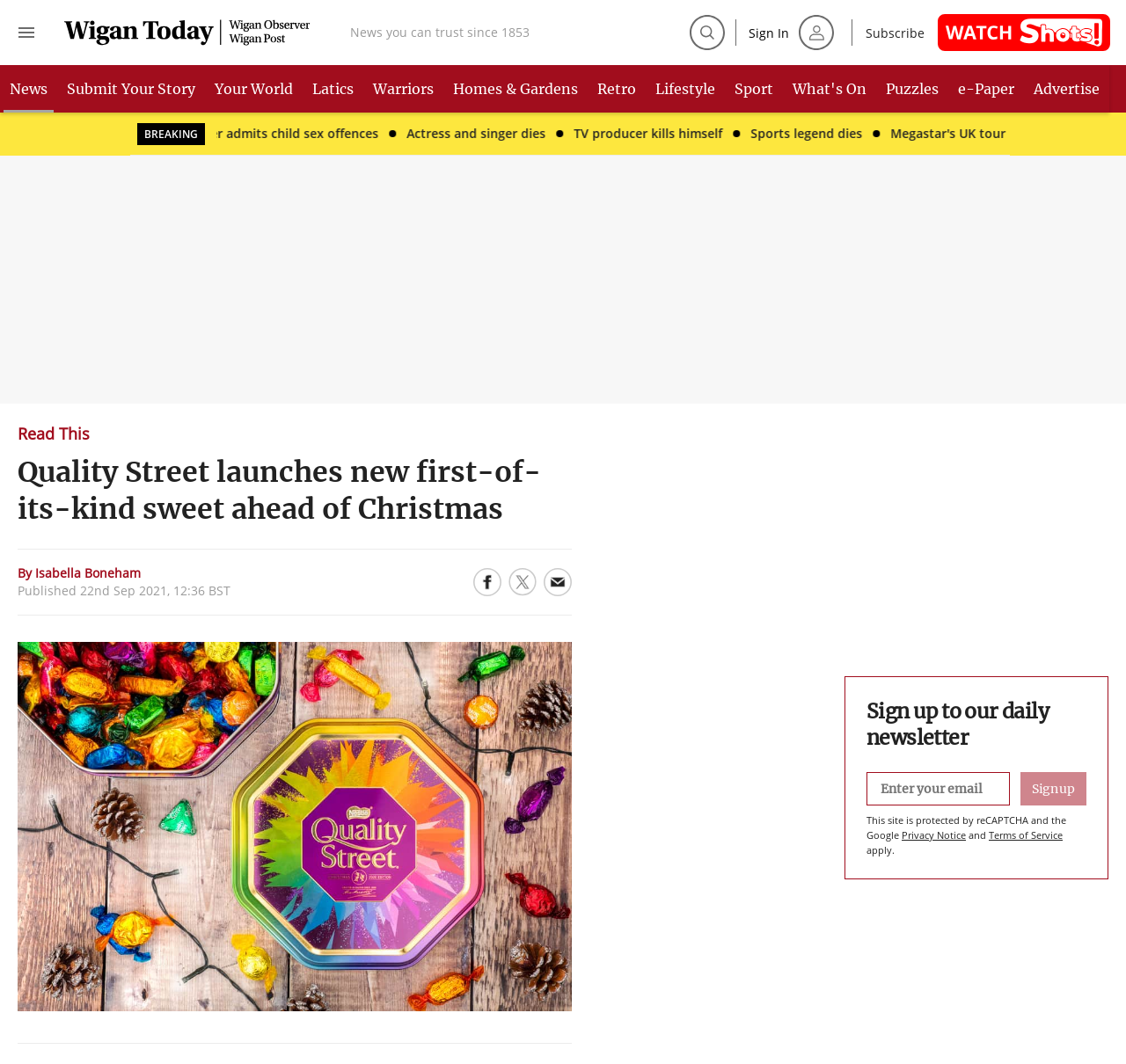Identify the bounding box of the UI element that matches this description: "Privacy Notice".

[0.801, 0.779, 0.858, 0.791]